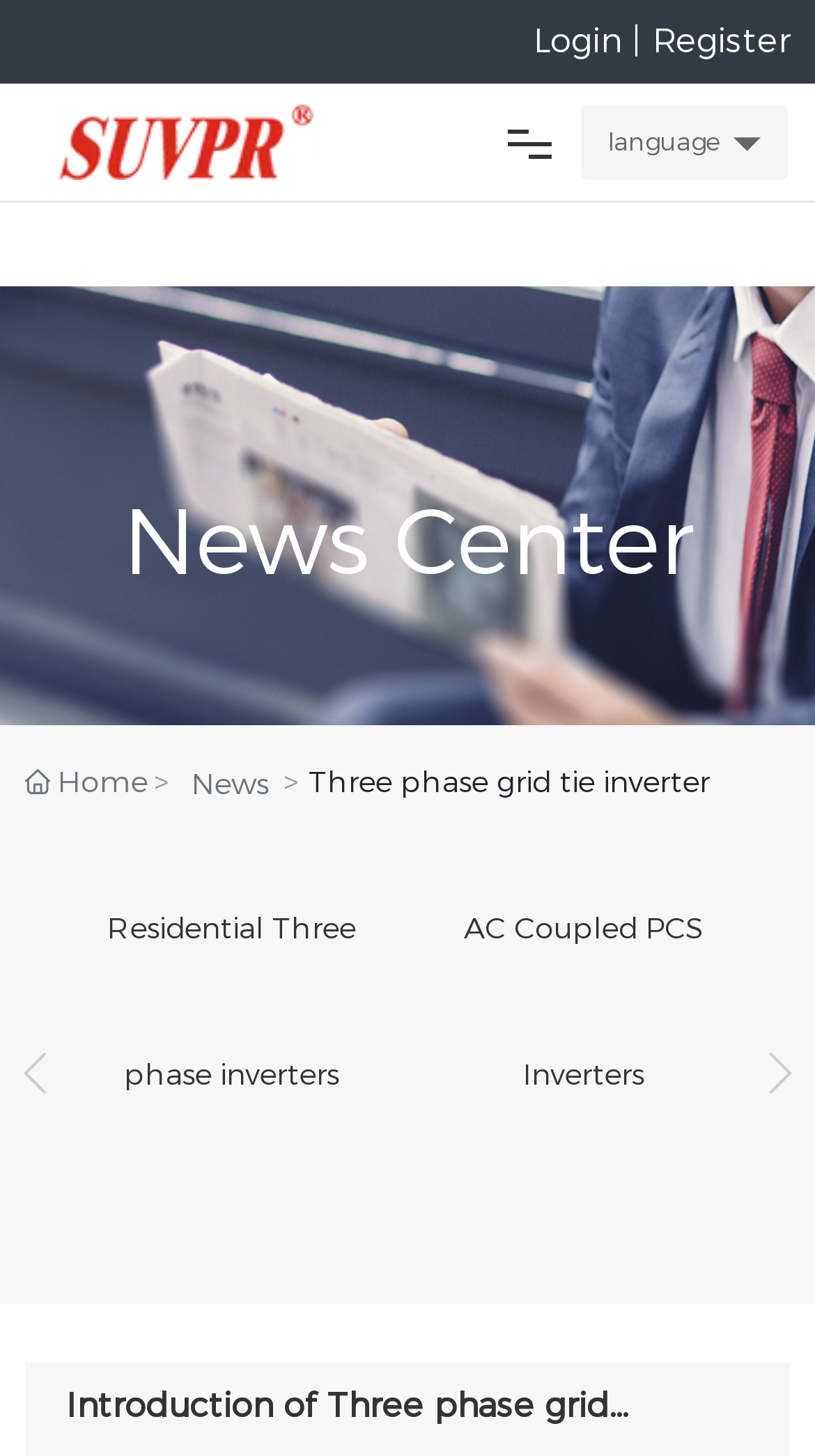Please provide a comprehensive answer to the question below using the information from the image: What type of product is mentioned?

The type of product mentioned is a 'Three phase grid tie inverter', which is a type of solar inverter.